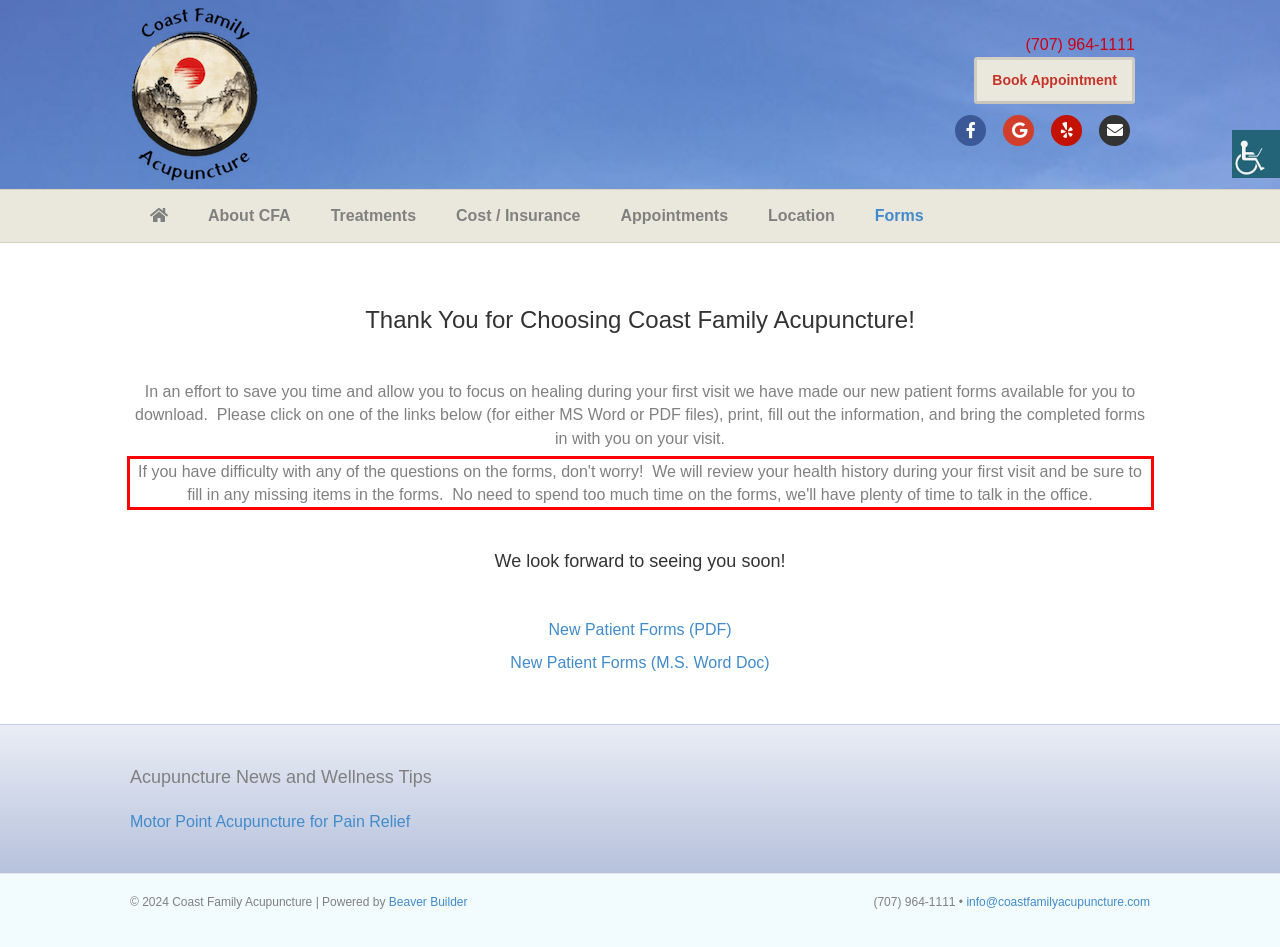From the provided screenshot, extract the text content that is enclosed within the red bounding box.

If you have difficulty with any of the questions on the forms, don't worry! We will review your health history during your first visit and be sure to fill in any missing items in the forms. No need to spend too much time on the forms, we'll have plenty of time to talk in the office.